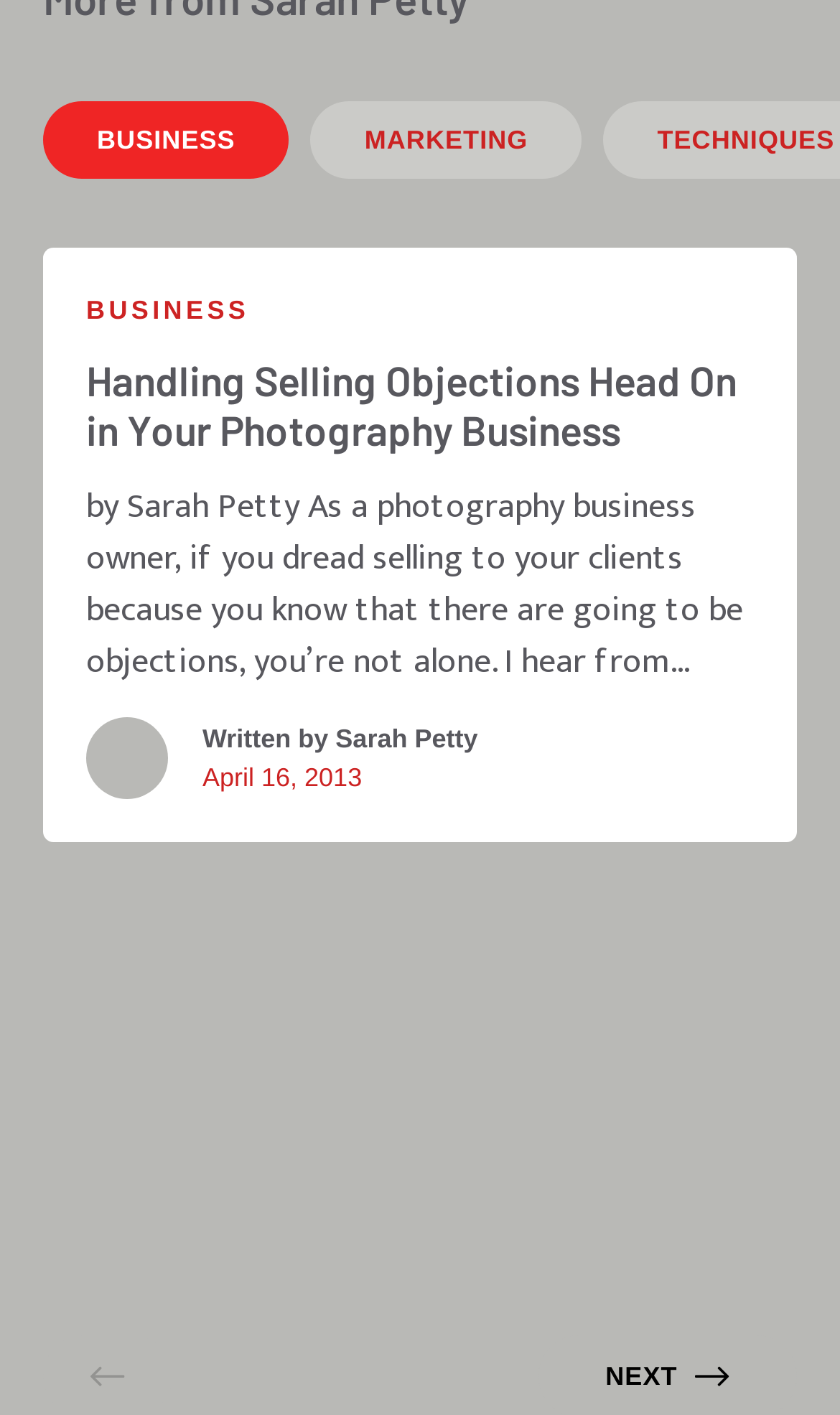Locate the bounding box coordinates of the clickable part needed for the task: "select the BUSINESS tab".

[0.051, 0.071, 0.344, 0.126]